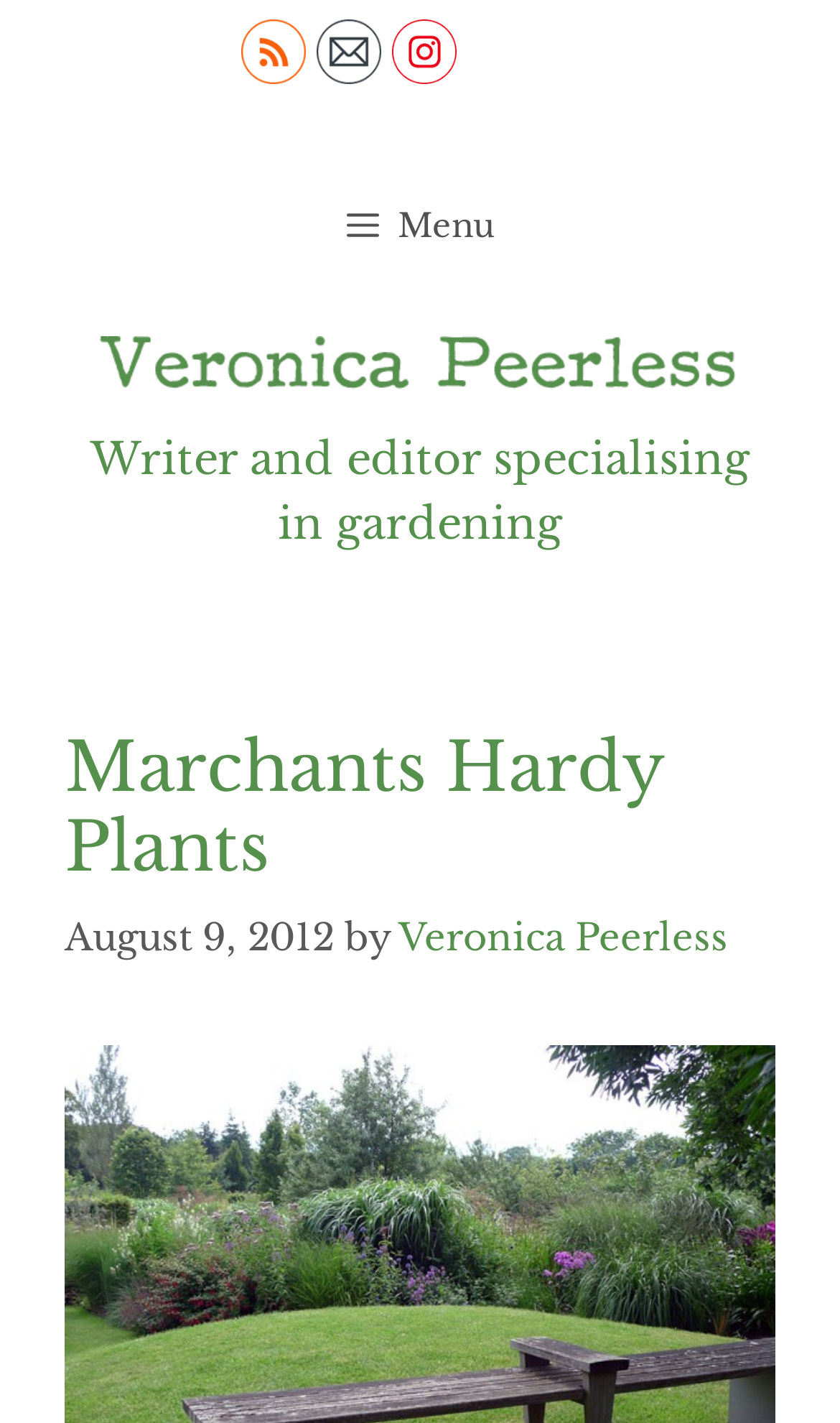Identify the primary heading of the webpage and provide its text.

Marchants Hardy Plants